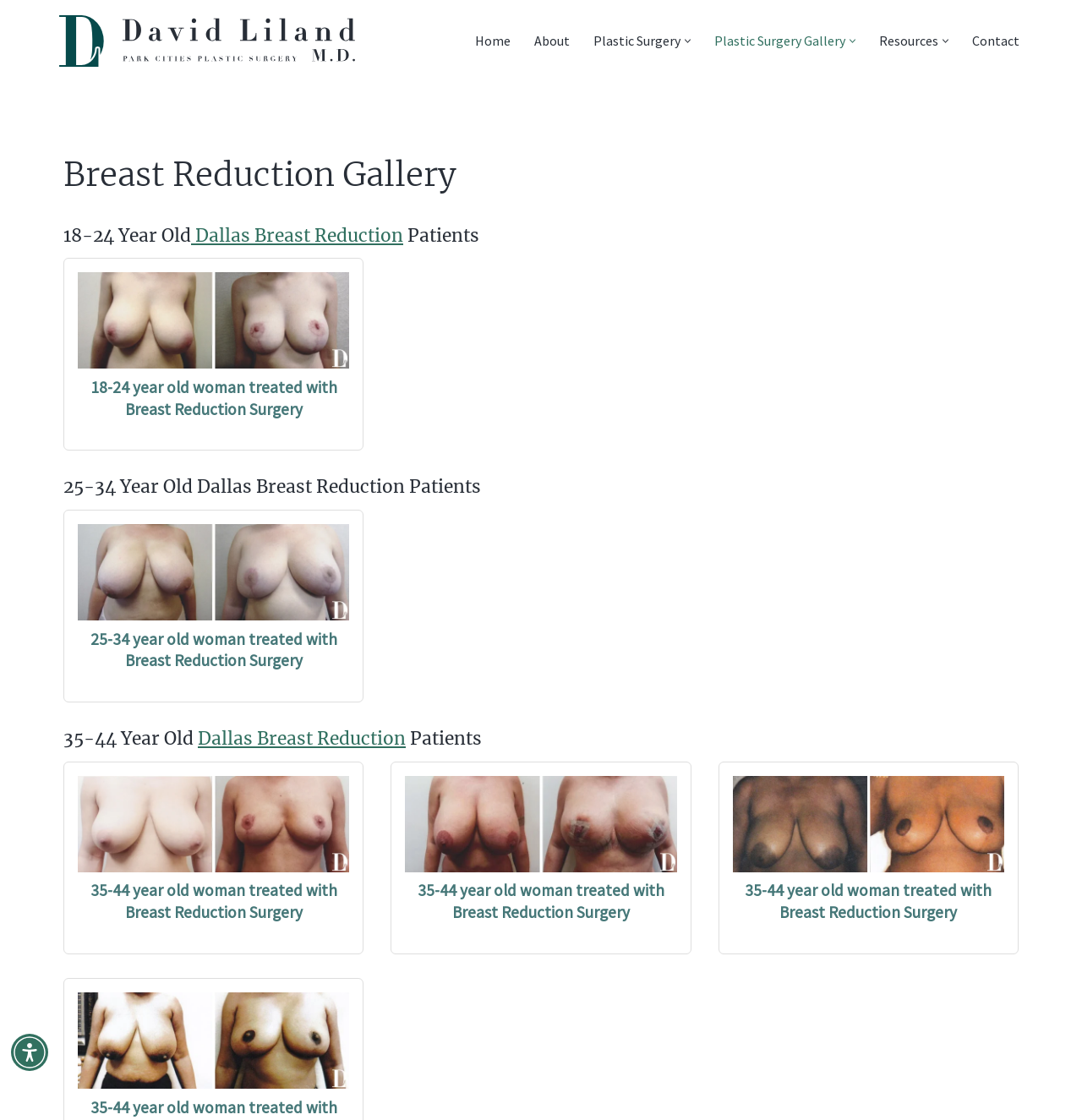What type of surgery is showcased in the gallery?
Using the details from the image, give an elaborate explanation to answer the question.

The webpage has a heading 'Breast Reduction Gallery' and multiple figures with captions indicating that they are showcasing breast reduction surgery results.